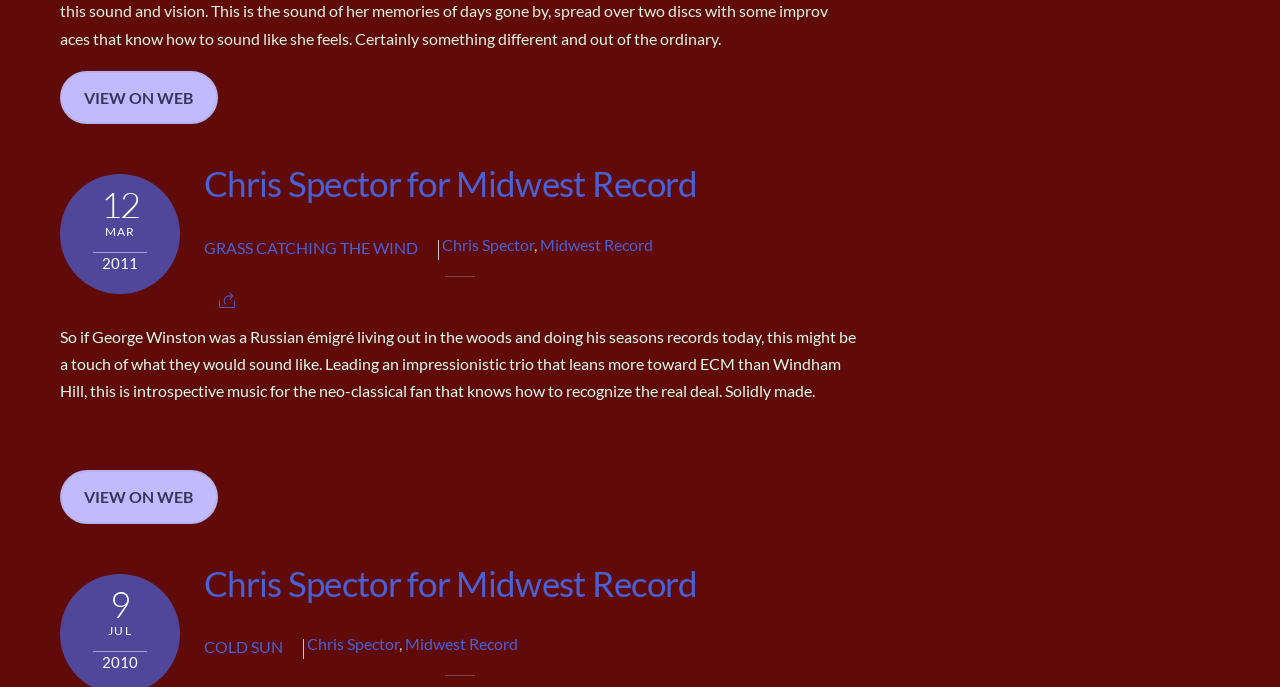Please study the image and answer the question comprehensively:
What type of music is described in the first article?

The first article describes the music as 'introspective music for the neo-classical fan that knows how to recognize the real deal', indicating that the music is of the introspective neo-classical genre.